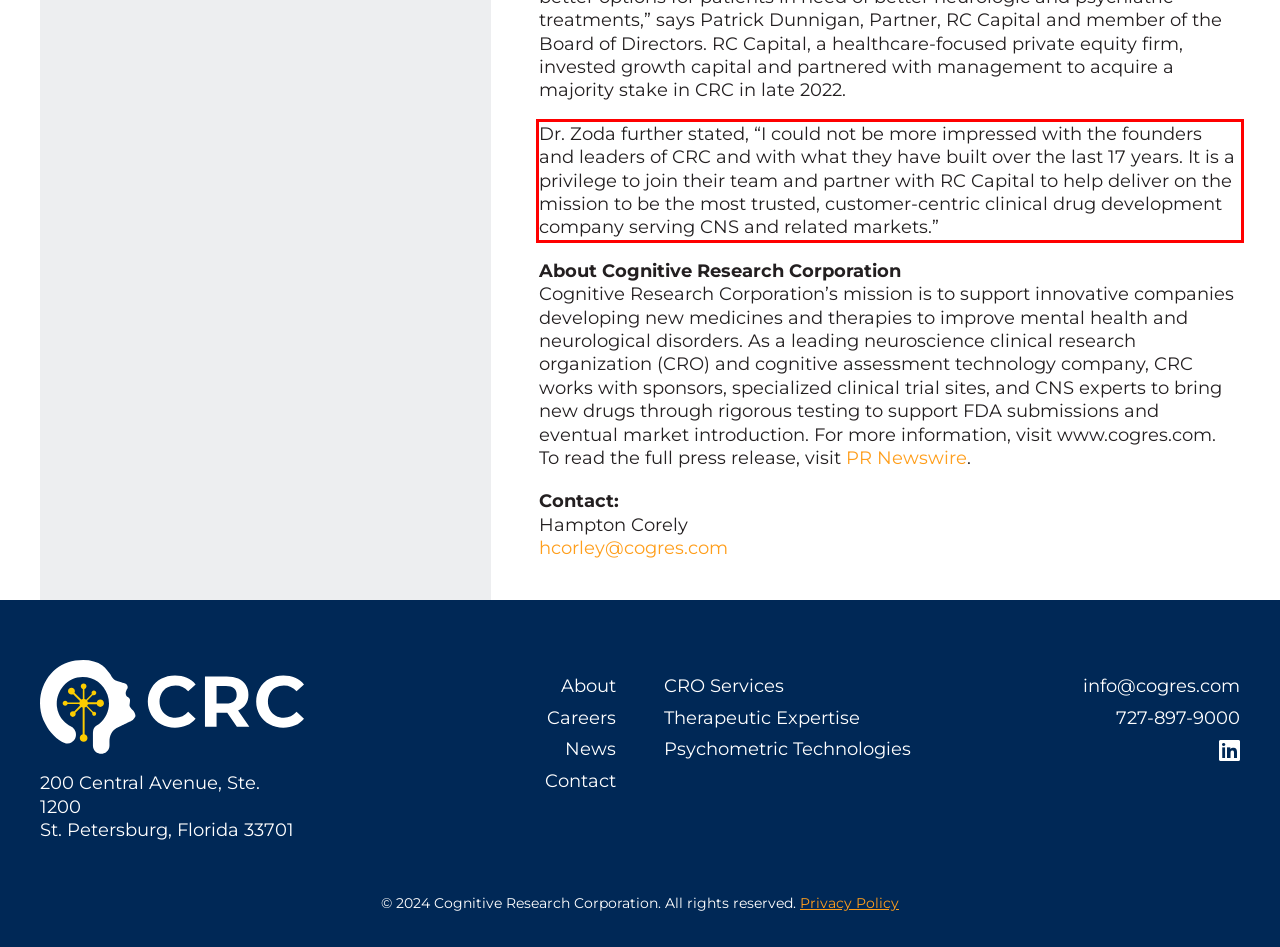Within the provided webpage screenshot, find the red rectangle bounding box and perform OCR to obtain the text content.

Dr. Zoda further stated, “I could not be more impressed with the founders and leaders of CRC and with what they have built over the last 17 years. It is a privilege to join their team and partner with RC Capital to help deliver on the mission to be the most trusted, customer-centric clinical drug development company serving CNS and related markets.”